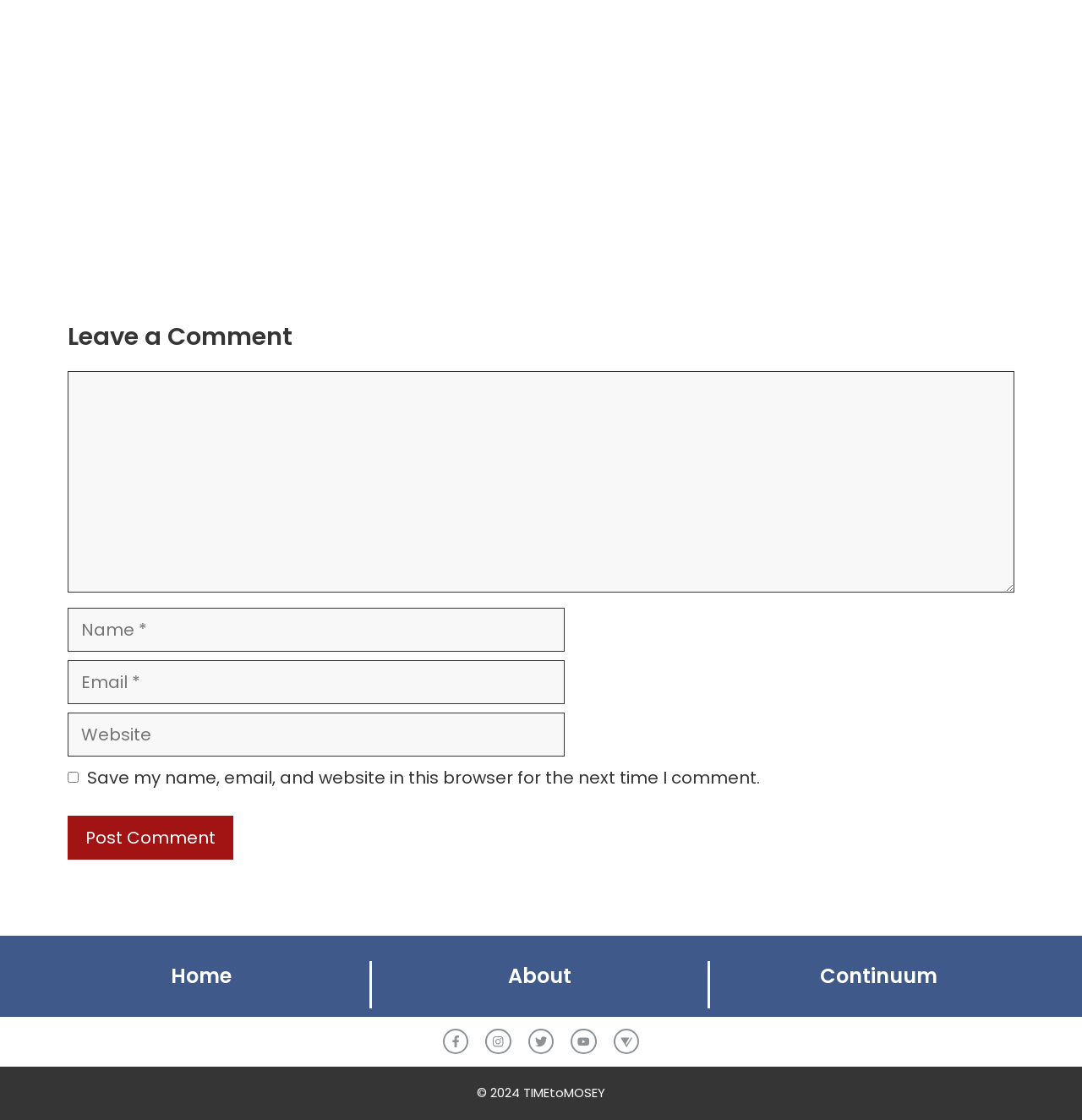What is the purpose of the text box labeled 'Comment'?
Please provide a comprehensive answer to the question based on the webpage screenshot.

The text box labeled 'Comment' is located below the heading 'Leave a Comment' and is required, indicating that it is used to input a comment to be posted.